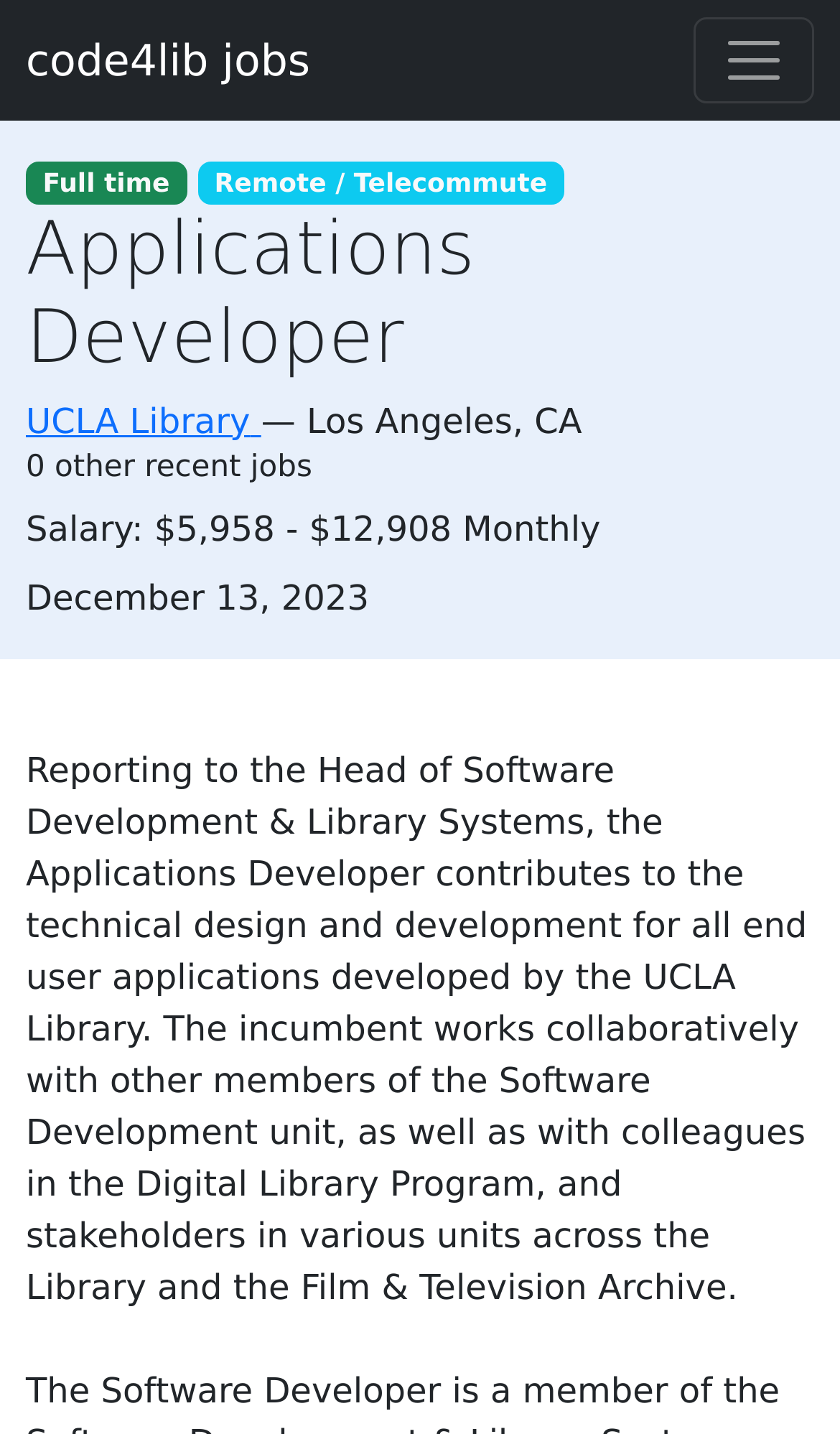Consider the image and give a detailed and elaborate answer to the question: 
What type of job is being described?

Based on the webpage content, specifically the heading 'Applications Developer' and the job description, it can be inferred that the job being described is an Applications Developer position.